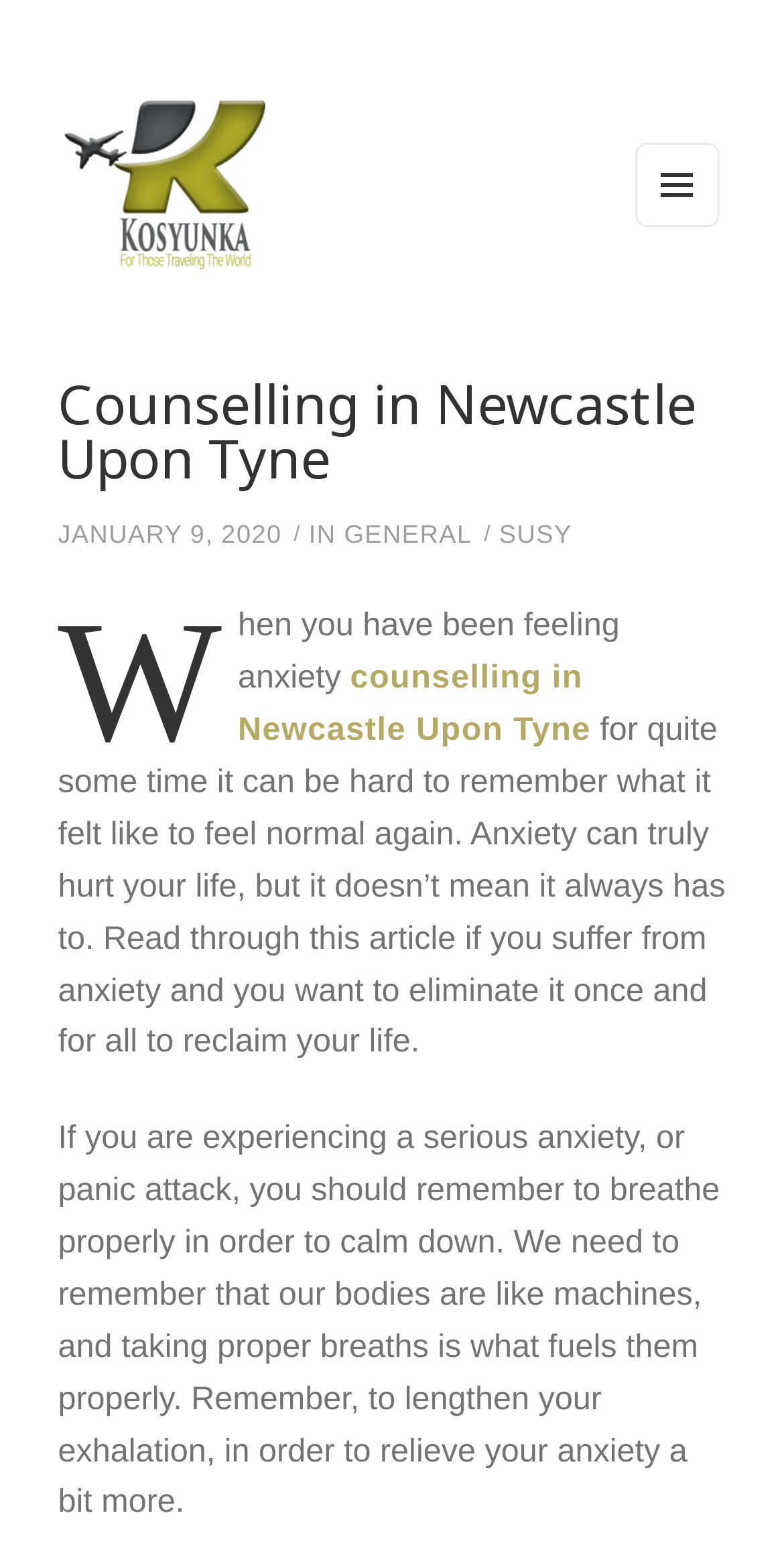What is the name of the counselling service?
Provide a fully detailed and comprehensive answer to the question.

The name of the counselling service can be found in the top-left corner of the webpage, where it is written as 'Kosyunka' in a link element.